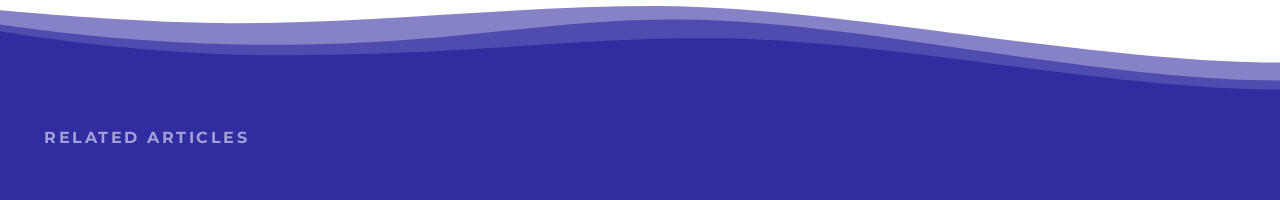Respond with a single word or phrase to the following question:
What is the purpose of the 'RELATED ARTICLES' section?

To direct users to additional resources